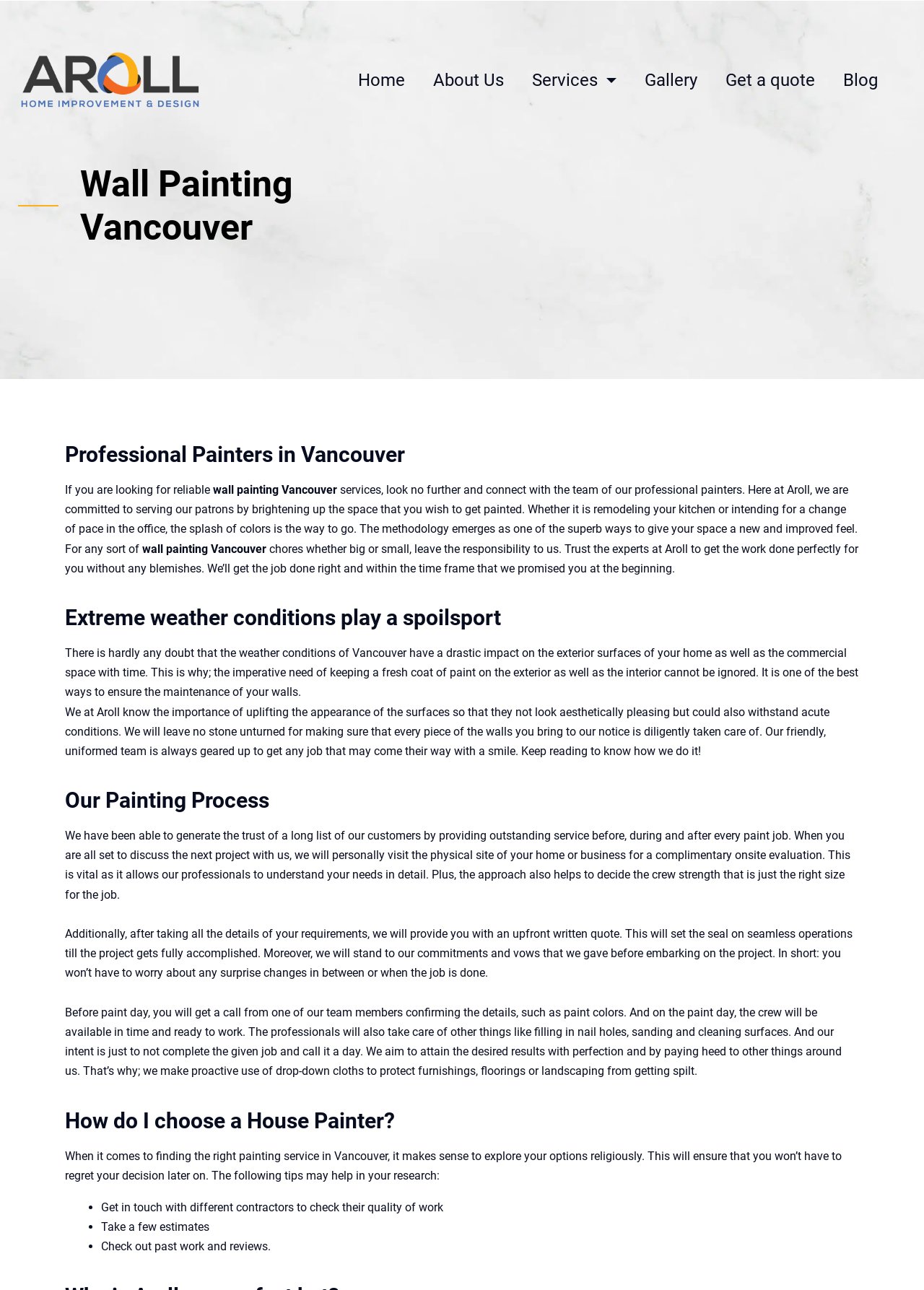Give a detailed explanation of the elements present on the webpage.

The webpage is about Wall Painting Vancouver, a professional painting service in Vancouver. At the top, there are seven links: Home, About Us, Services, Gallery, Get a quote, Blog, and an empty link. Below these links, there is a heading "Wall Painting Vancouver" followed by a subheading "Professional Painters in Vancouver". 

The main content of the webpage is divided into four sections. The first section starts with a paragraph of text that introduces the painting services offered by Aroll, a team of professional painters. This section also mentions the importance of reliable wall painting services in Vancouver.

The second section has a heading "Extreme weather conditions play a spoilsport" and discusses how the weather conditions in Vancouver affect the exterior and interior surfaces of homes and commercial spaces. It highlights the need for regular painting to maintain the walls and ensure they look aesthetically pleasing.

The third section is about "Our Painting Process". It explains how Aroll generates trust with its customers by providing outstanding service before, during, and after every paint job. The section describes the process of onsite evaluation, providing written quotes, and ensuring seamless operations until the project is completed.

The fourth section has a heading "How do I choose a House Painter?" and provides tips for finding the right painting service in Vancouver. It suggests getting in touch with different contractors, taking estimates, and checking past work and reviews.